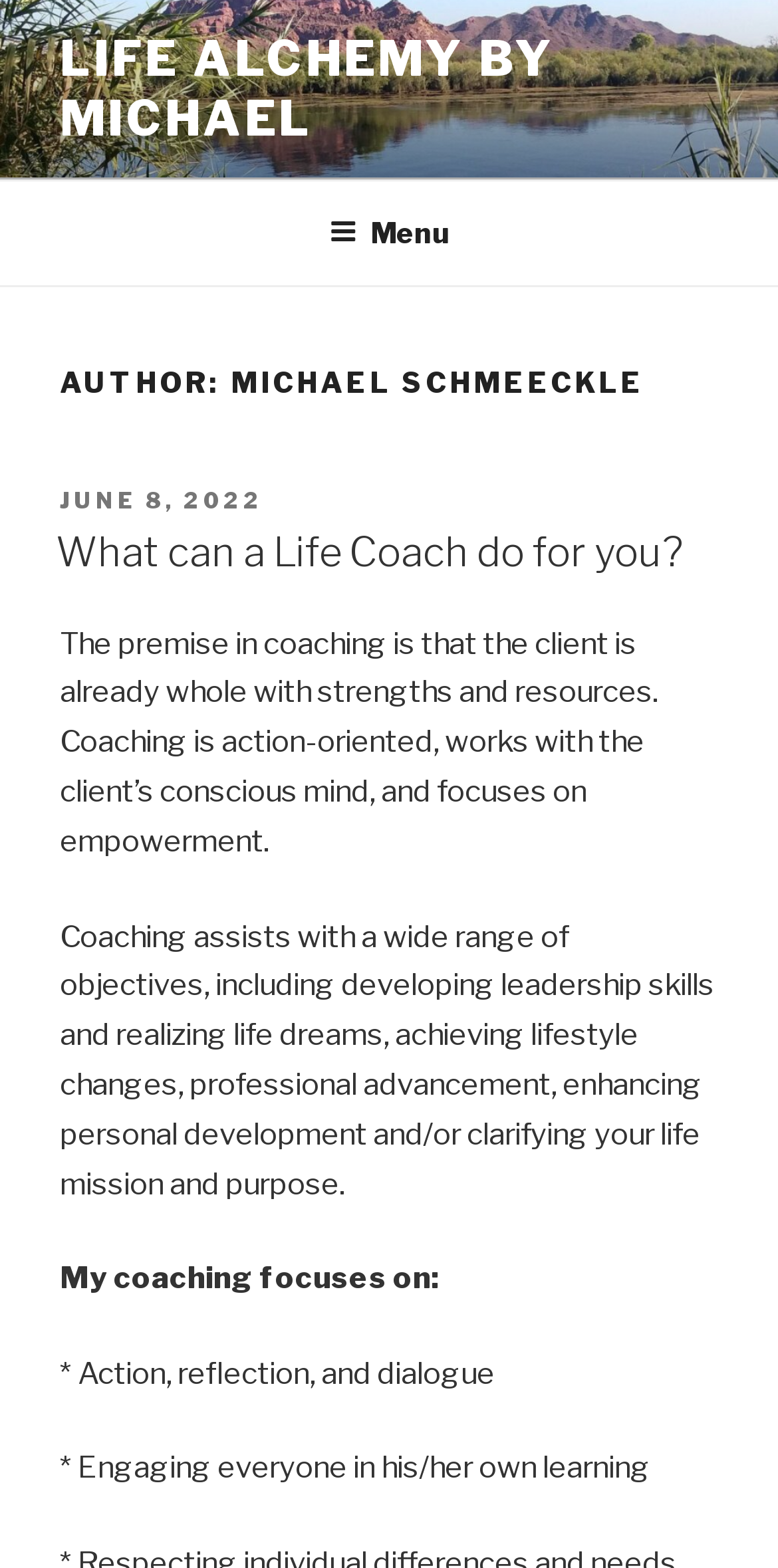What is the role of the client in coaching?
Please look at the screenshot and answer in one word or a short phrase.

Whole with strengths and resources